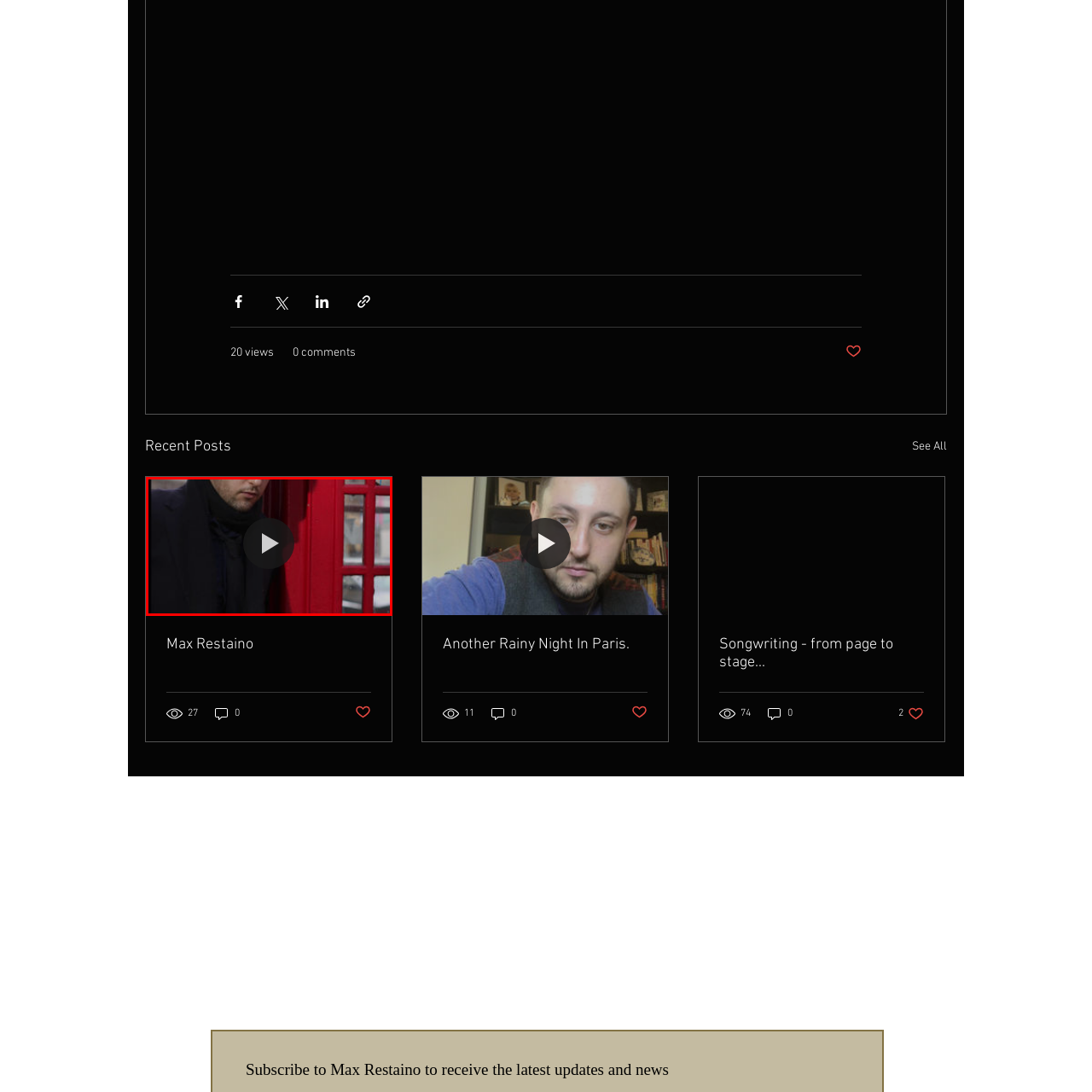Focus on the portion of the image highlighted in red and deliver a detailed explanation for the following question: What is the purpose of the video play button overlay?

The video play button overlay on the image suggests that this image is likely part of a video, possibly capturing a scene or vignette that highlights aspects of city life or emotional storytelling, rather than a standalone photograph.